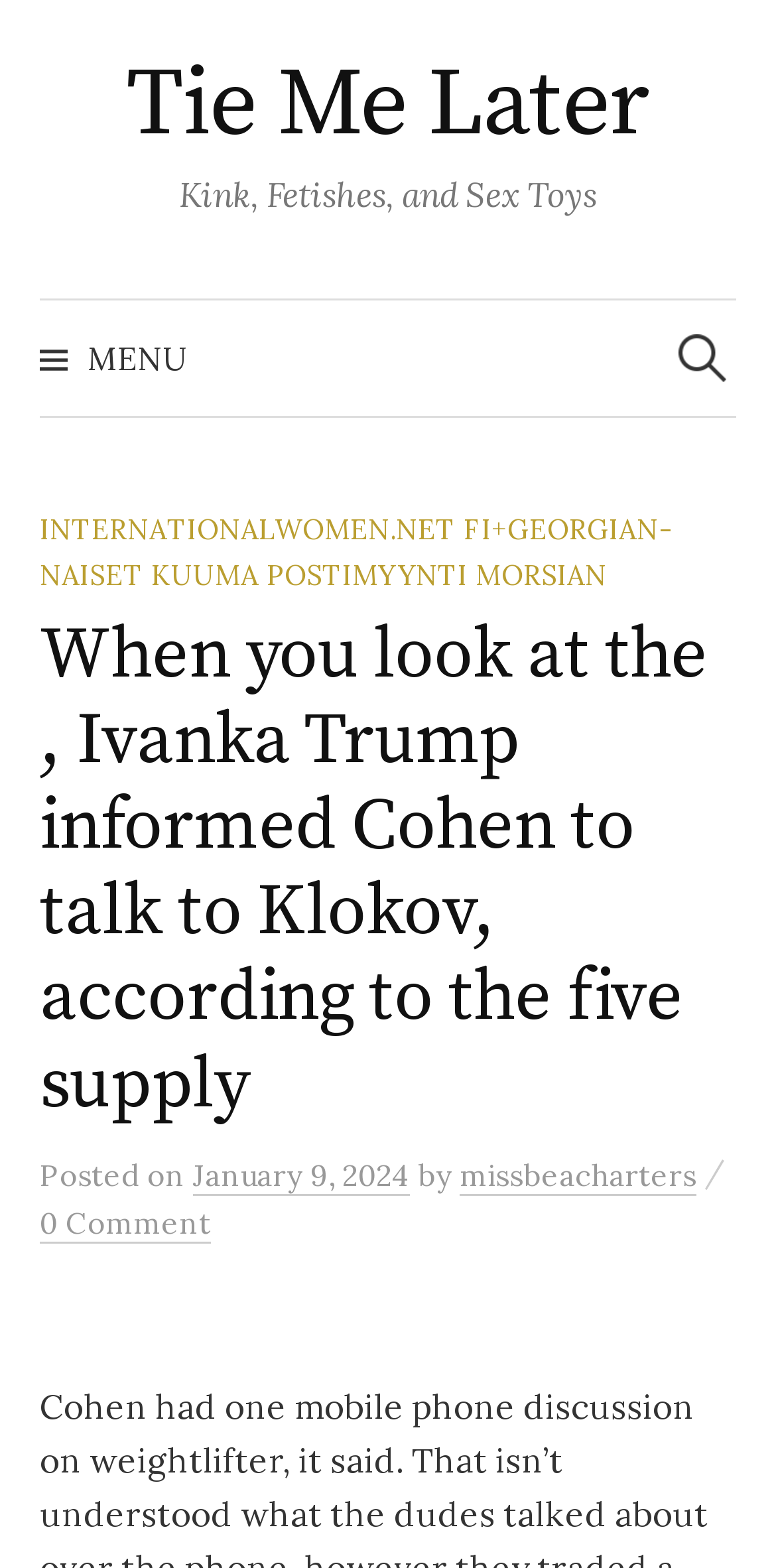Give a one-word or short phrase answer to this question: 
How many comments are there on the article?

0